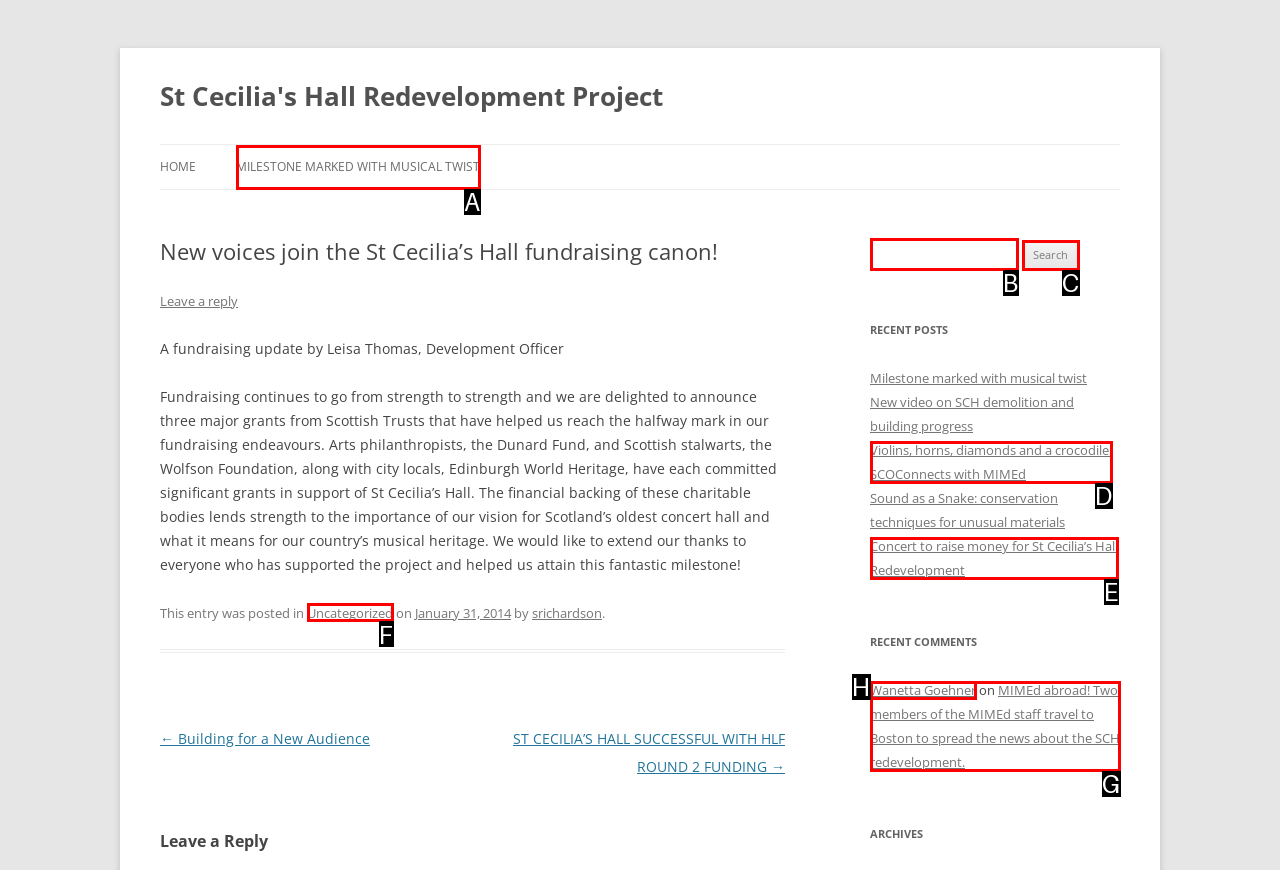Based on the provided element description: Uncategorized, identify the best matching HTML element. Respond with the corresponding letter from the options shown.

F